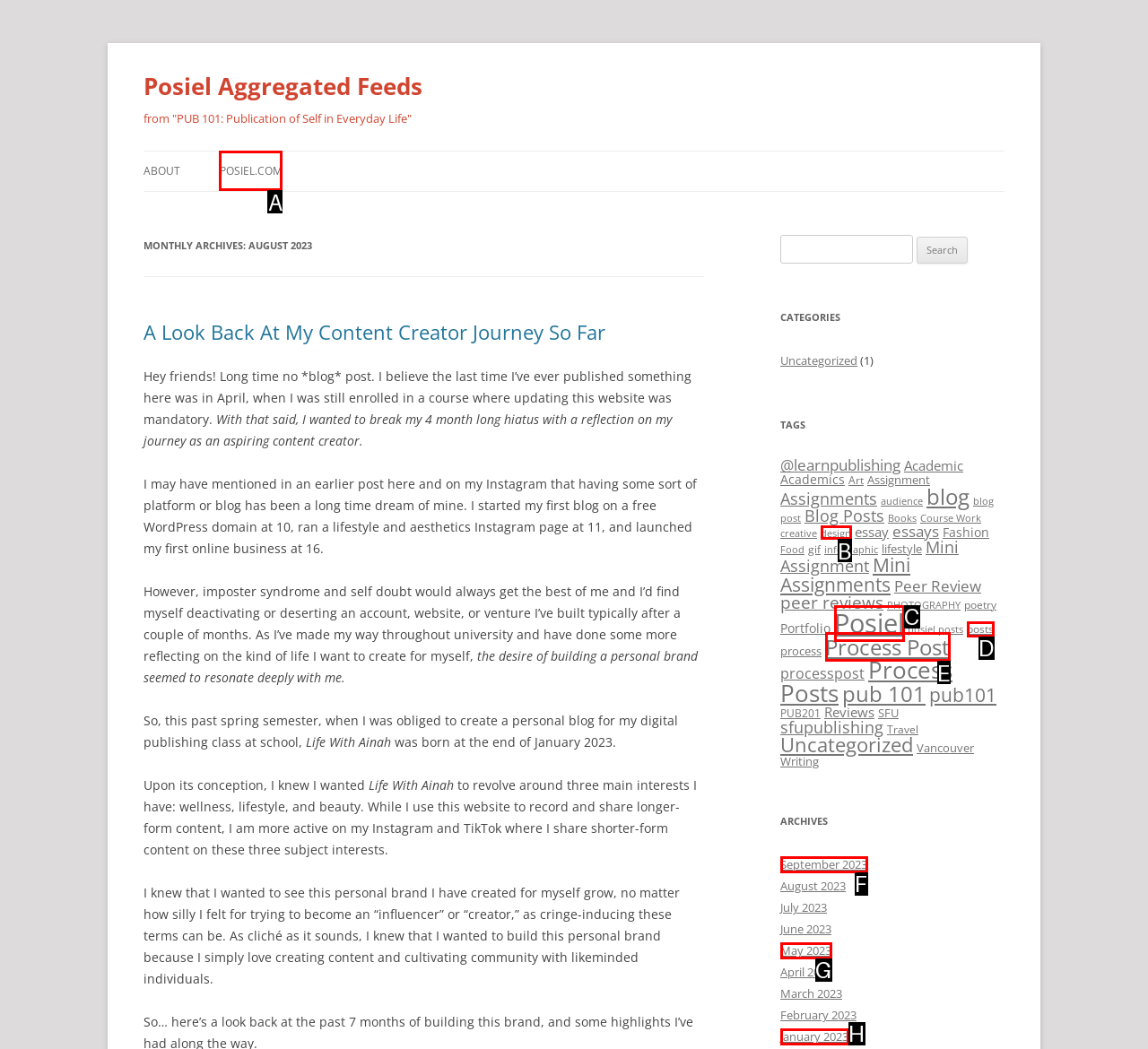Which HTML element should be clicked to complete the task: Toggle the Fiction Menu? Answer with the letter of the corresponding option.

None